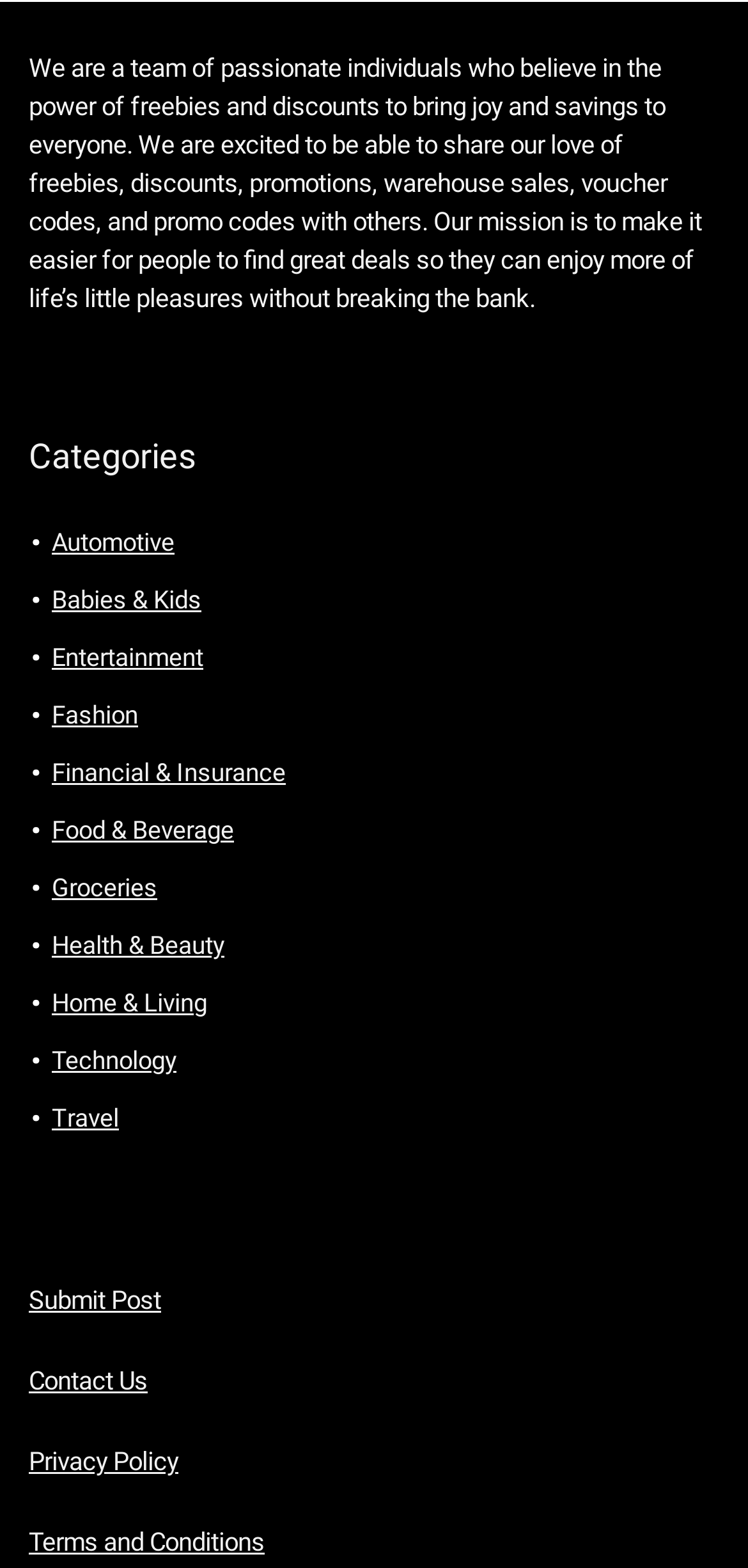Identify the bounding box coordinates of the area you need to click to perform the following instruction: "Check out Fashion promotions".

[0.069, 0.907, 0.185, 0.926]